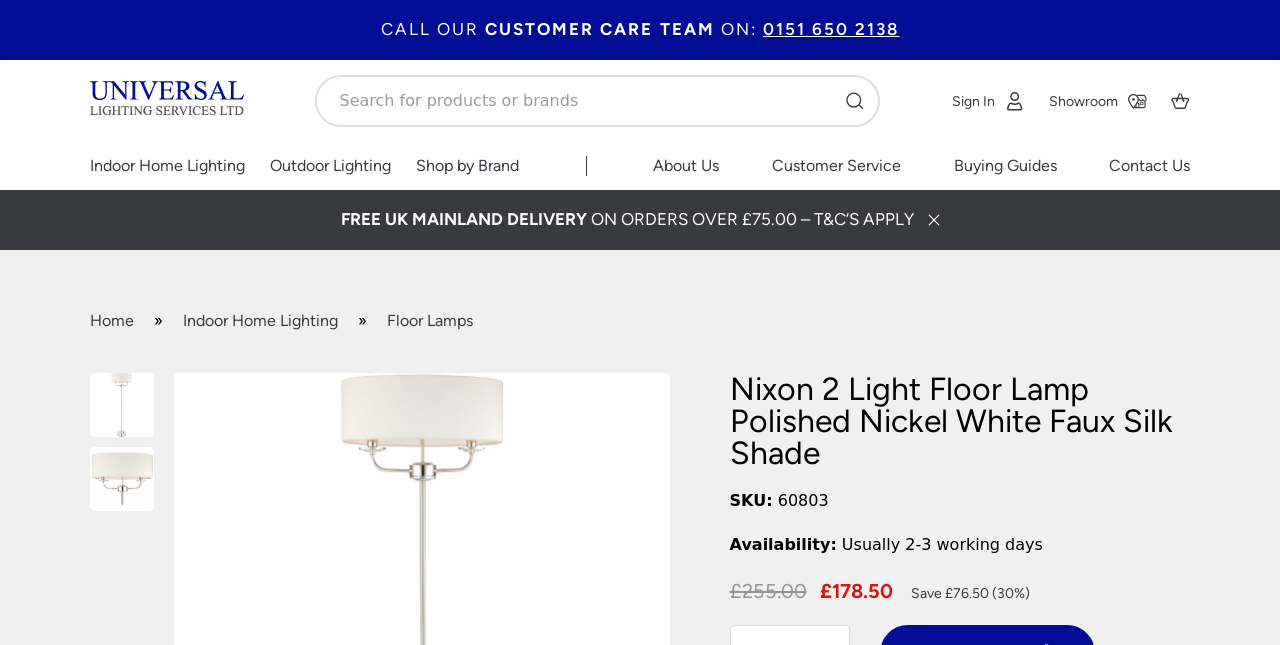What is the availability of the floor lamp?
Using the picture, provide a one-word or short phrase answer.

Usually 2-3 working days